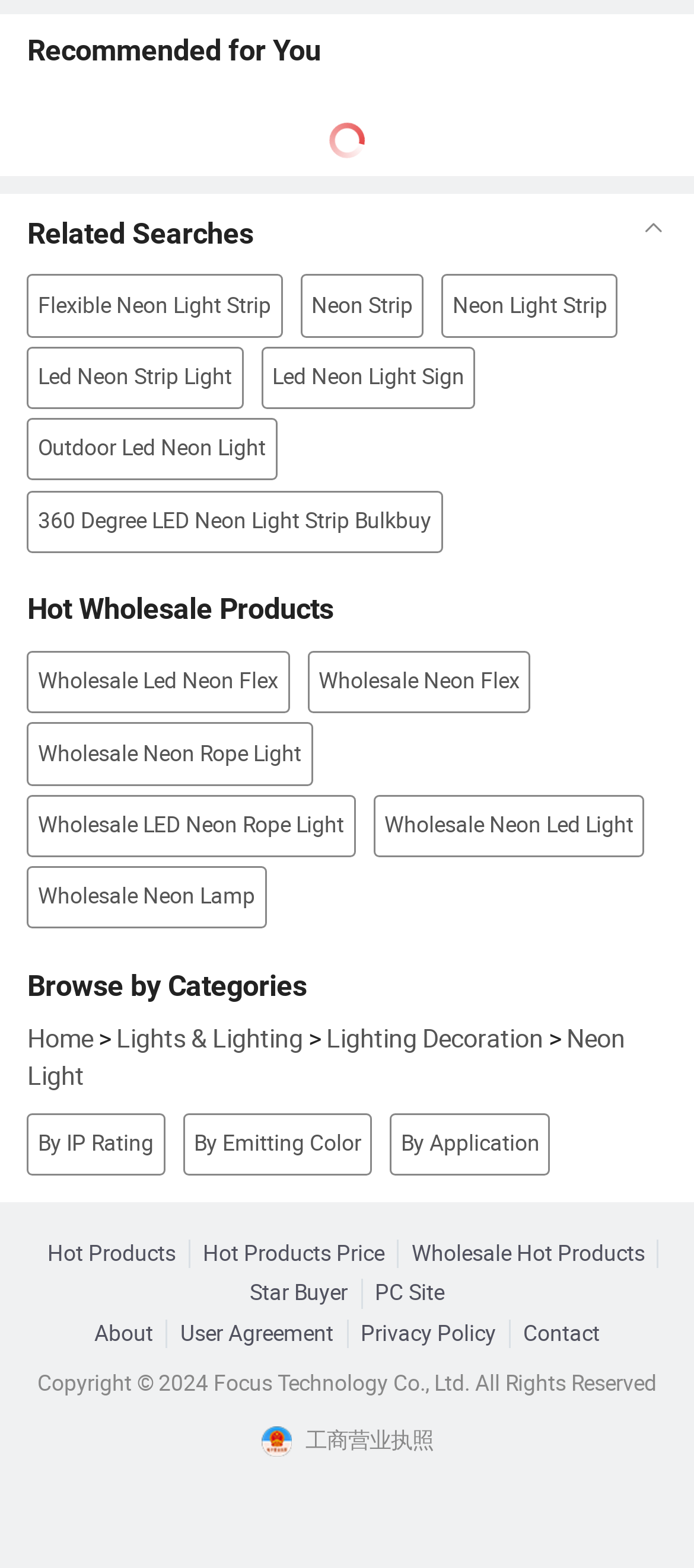Determine the bounding box coordinates for the element that should be clicked to follow this instruction: "Read the 'Copyright' information". The coordinates should be given as four float numbers between 0 and 1, in the format [left, top, right, bottom].

[0.054, 0.872, 0.946, 0.891]